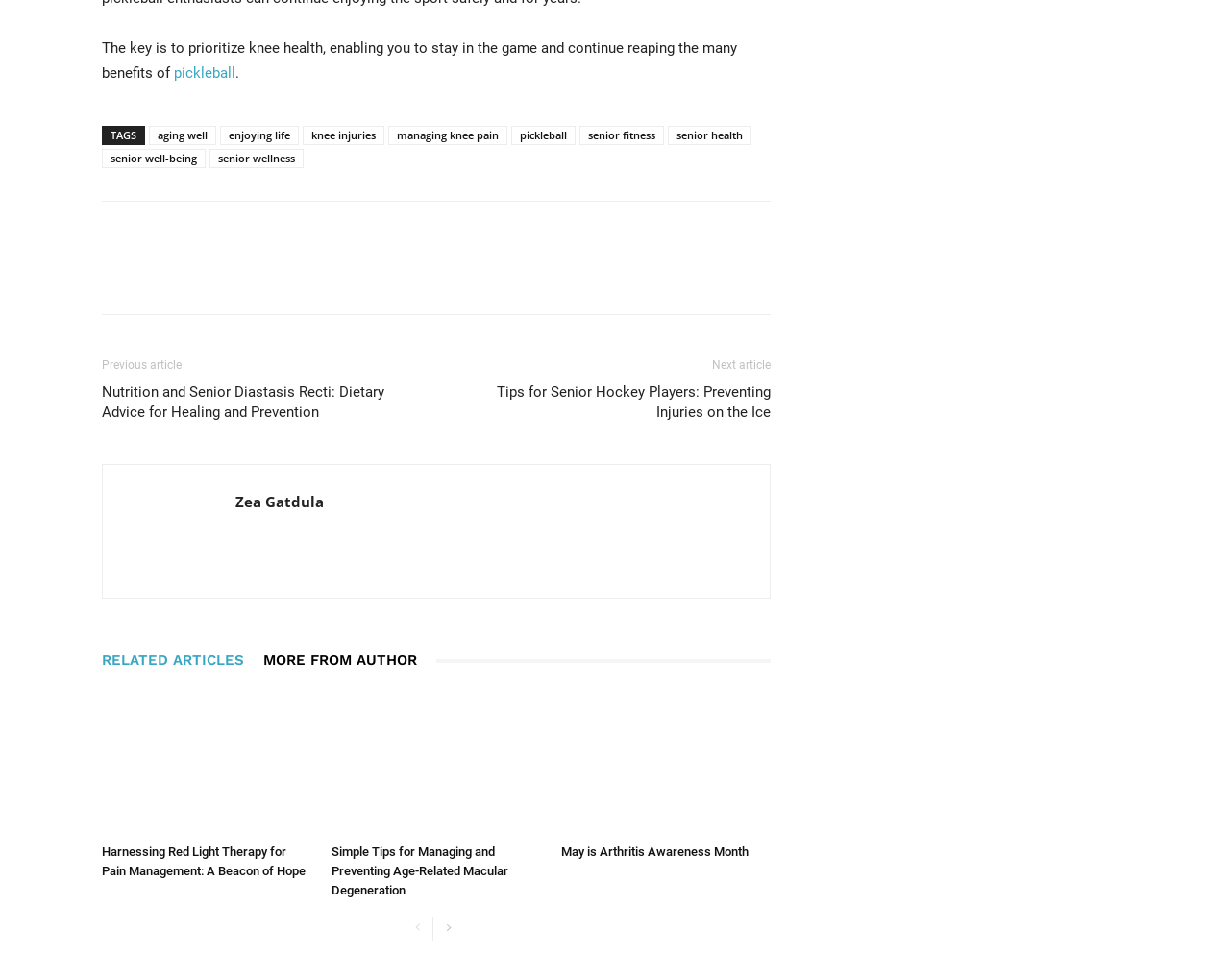Predict the bounding box of the UI element that fits this description: "Print".

[0.262, 0.261, 0.294, 0.3]